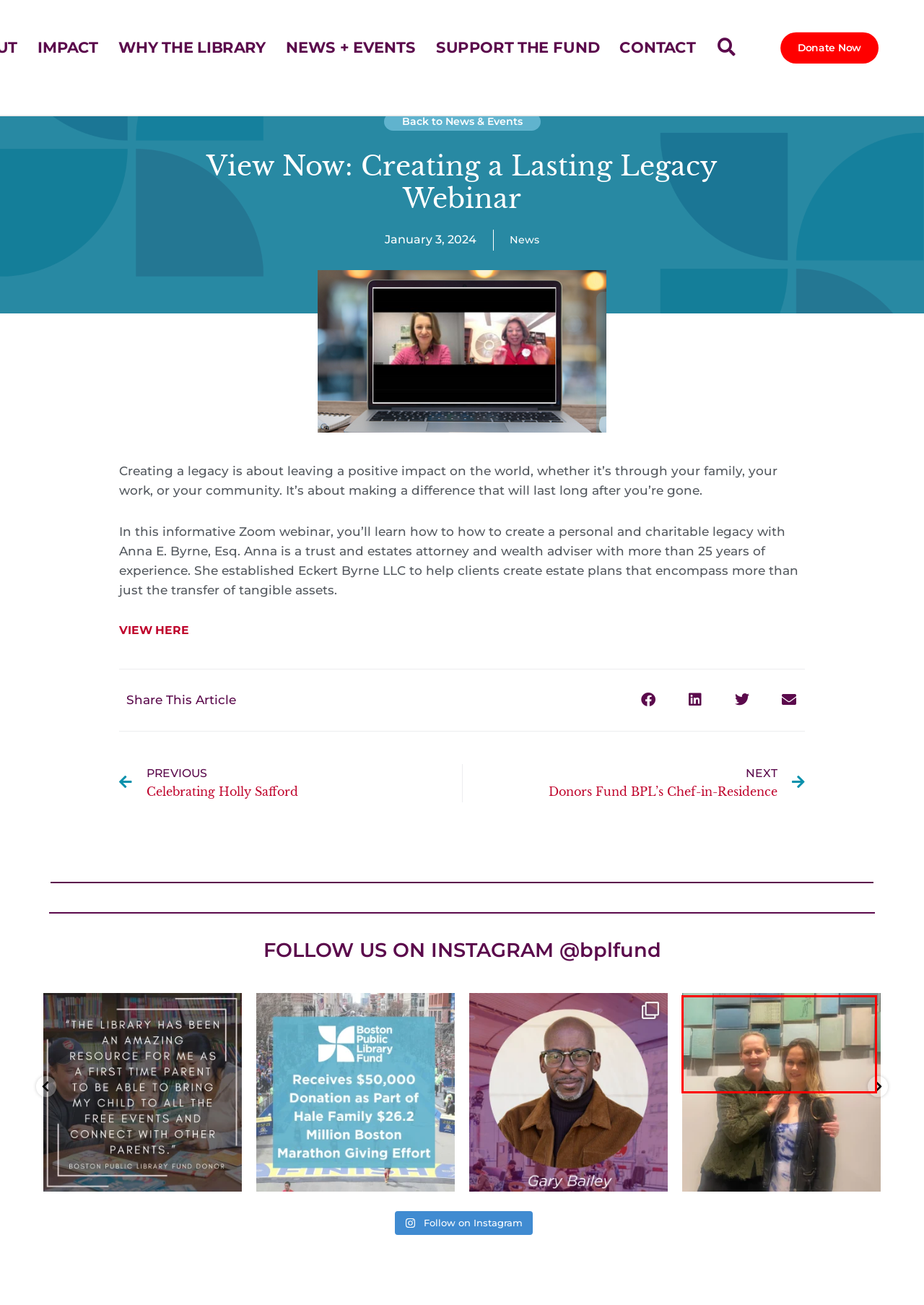Using OCR, extract the text content found within the red bounding box in the given webpage screenshot.

The Boston Public Library Fund is proud to share we received a $50,000 donation from the Hale Family! The BPLF is one of 72 organizations who received a donation from Rob Hale and his wife, Karen, as part of a $26.2 million giving effort tied to the Boston Marathon. Hale, co-founder and...